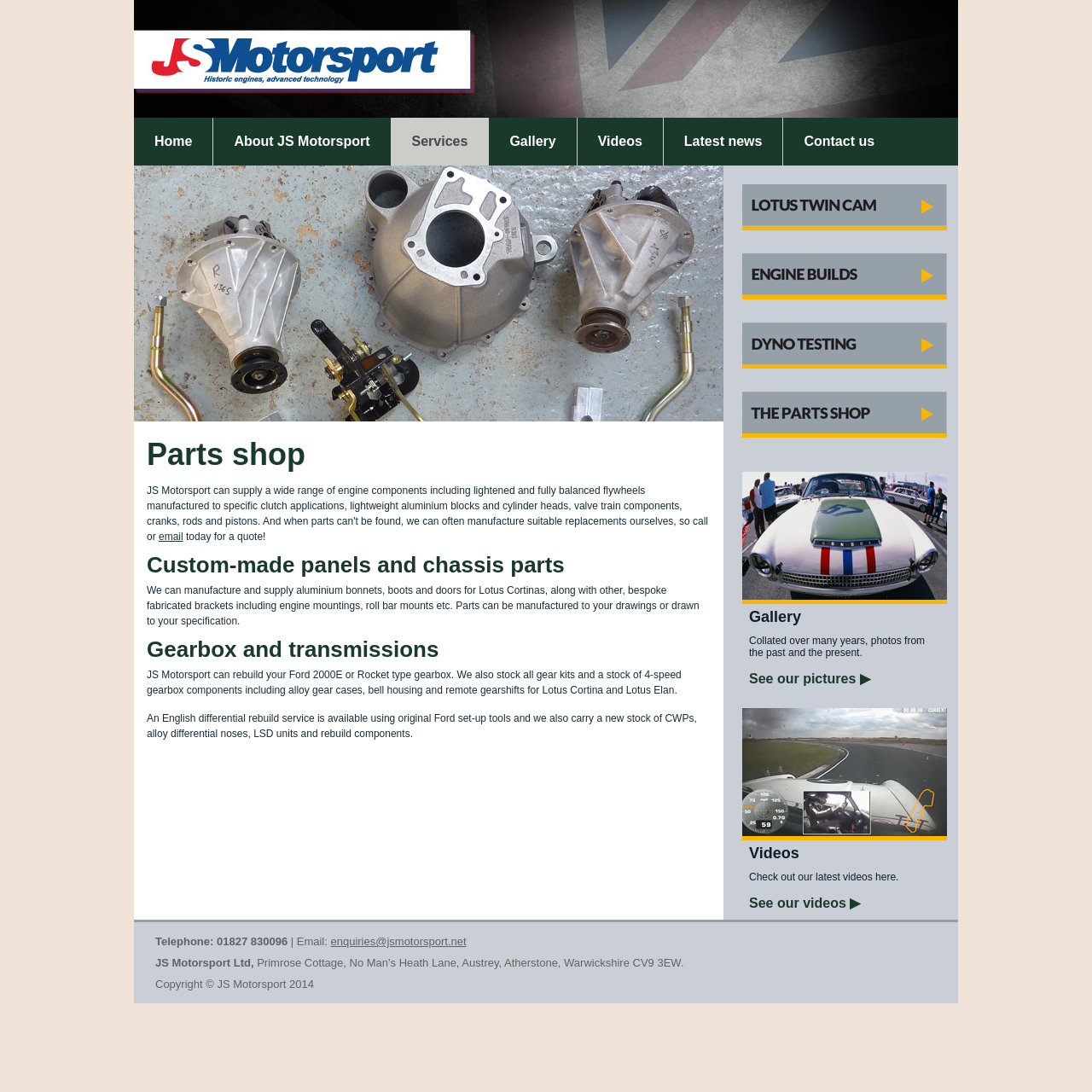Please identify the bounding box coordinates of the element on the webpage that should be clicked to follow this instruction: "Send an email to enquiries@jsmotorsport.net". The bounding box coordinates should be given as four float numbers between 0 and 1, formatted as [left, top, right, bottom].

[0.303, 0.856, 0.427, 0.868]